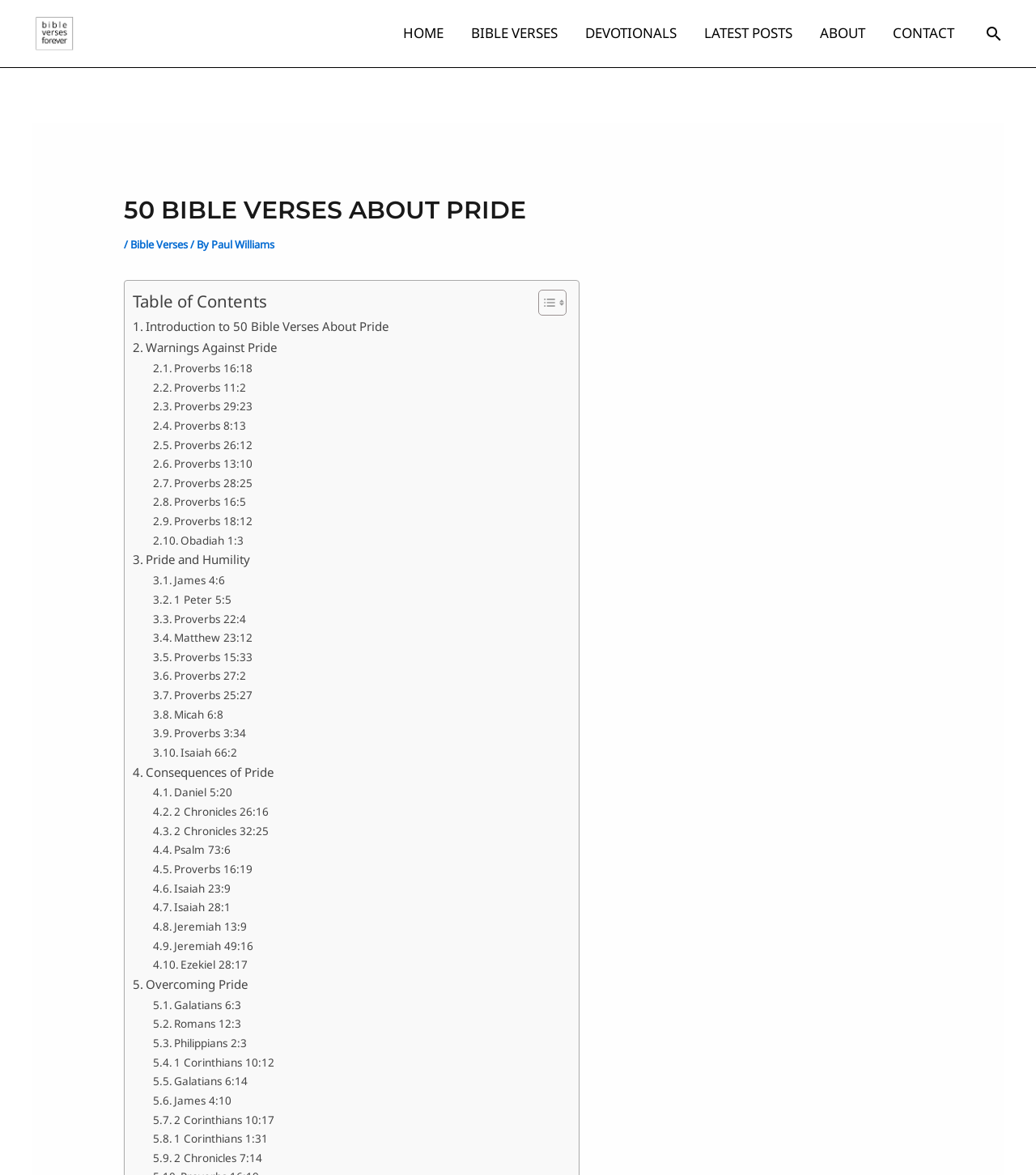What is the title of the webpage?
Based on the image, please offer an in-depth response to the question.

The title of the webpage is obtained from the header section, which is '50 Bible Verses About Pride'.